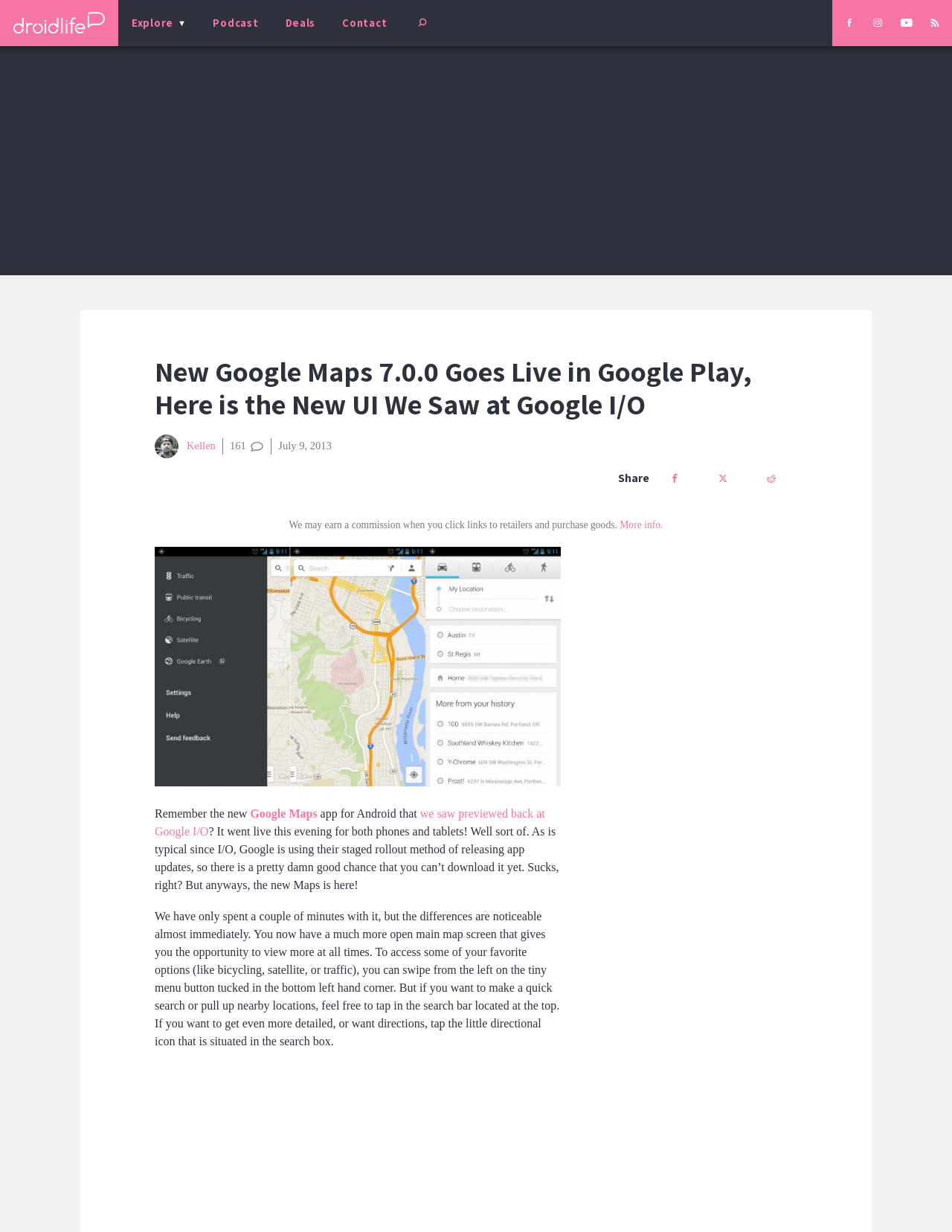Refer to the element description Contact and identify the corresponding bounding box in the screenshot. Format the coordinates as (top-left x, top-left y, bottom-right x, bottom-right y) with values in the range of 0 to 1.

[0.345, 0.0, 0.421, 0.037]